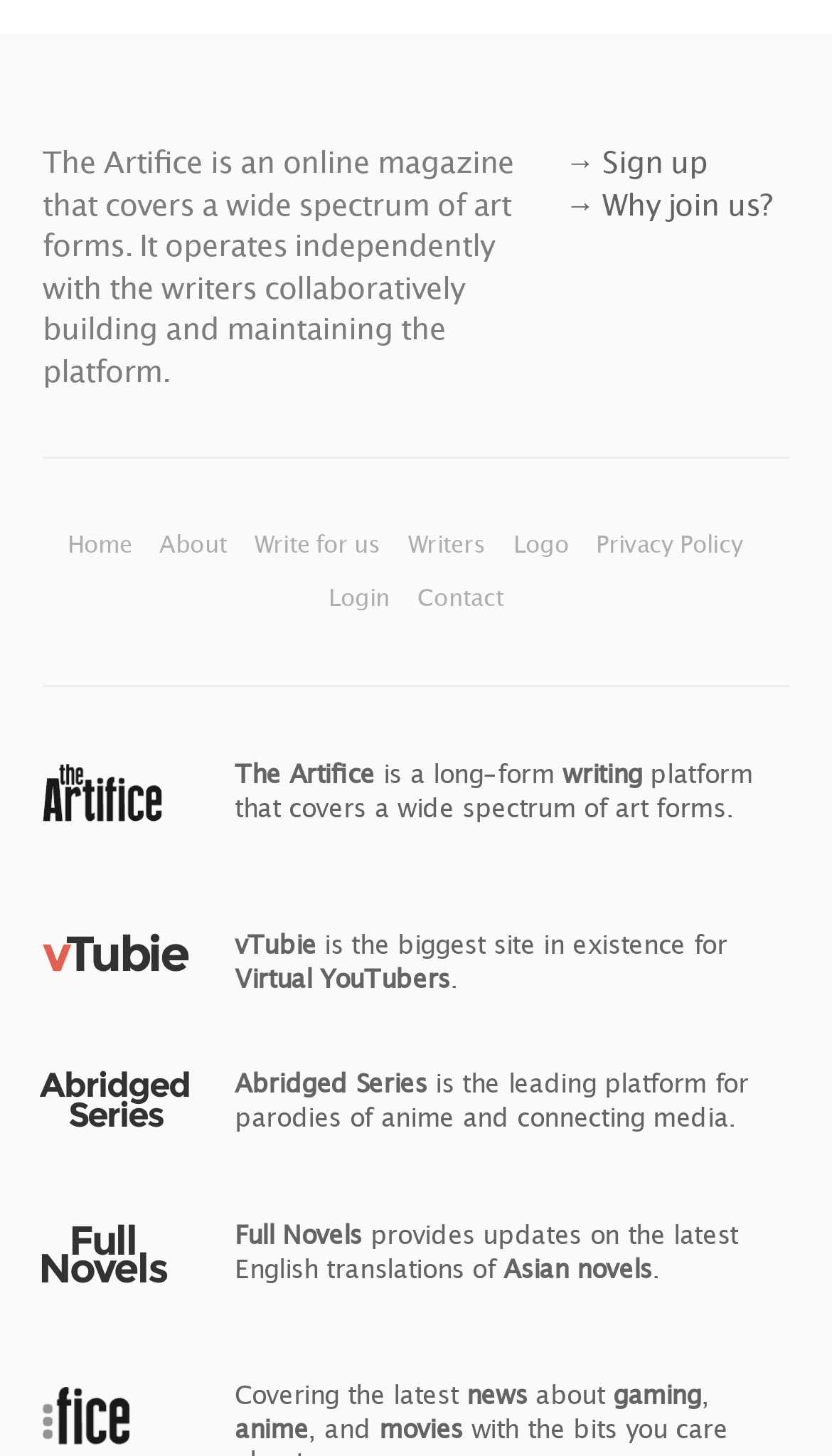Bounding box coordinates are specified in the format (top-left x, top-left y, bottom-right x, bottom-right y). All values are floating point numbers bounded between 0 and 1. Please provide the bounding box coordinate of the region this sentence describes: → Why join us?

[0.679, 0.127, 0.928, 0.152]